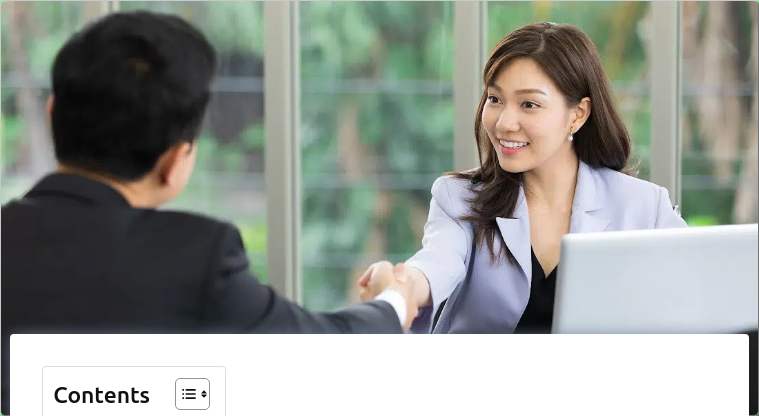Using the image as a reference, answer the following question in as much detail as possible:
What is the purpose of the 'Contents' label?

The 'Contents' label below the image suggests that this image may be part of a larger informational or instructional document, potentially related to business processes, such as legal or administrative matters like changing a registered agent.